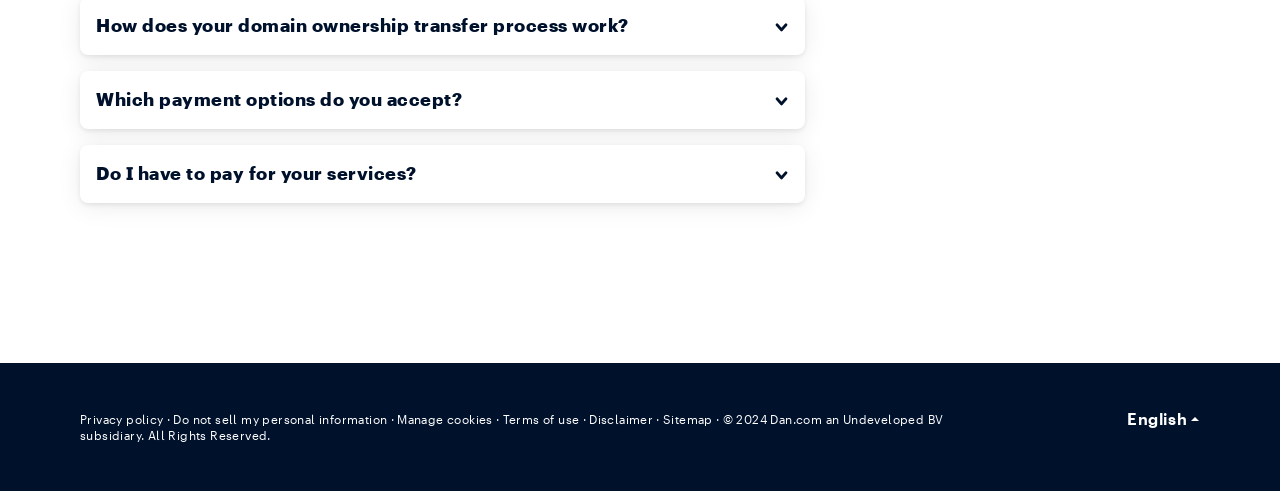What is the last link in the footer section?
Provide a one-word or short-phrase answer based on the image.

Sitemap